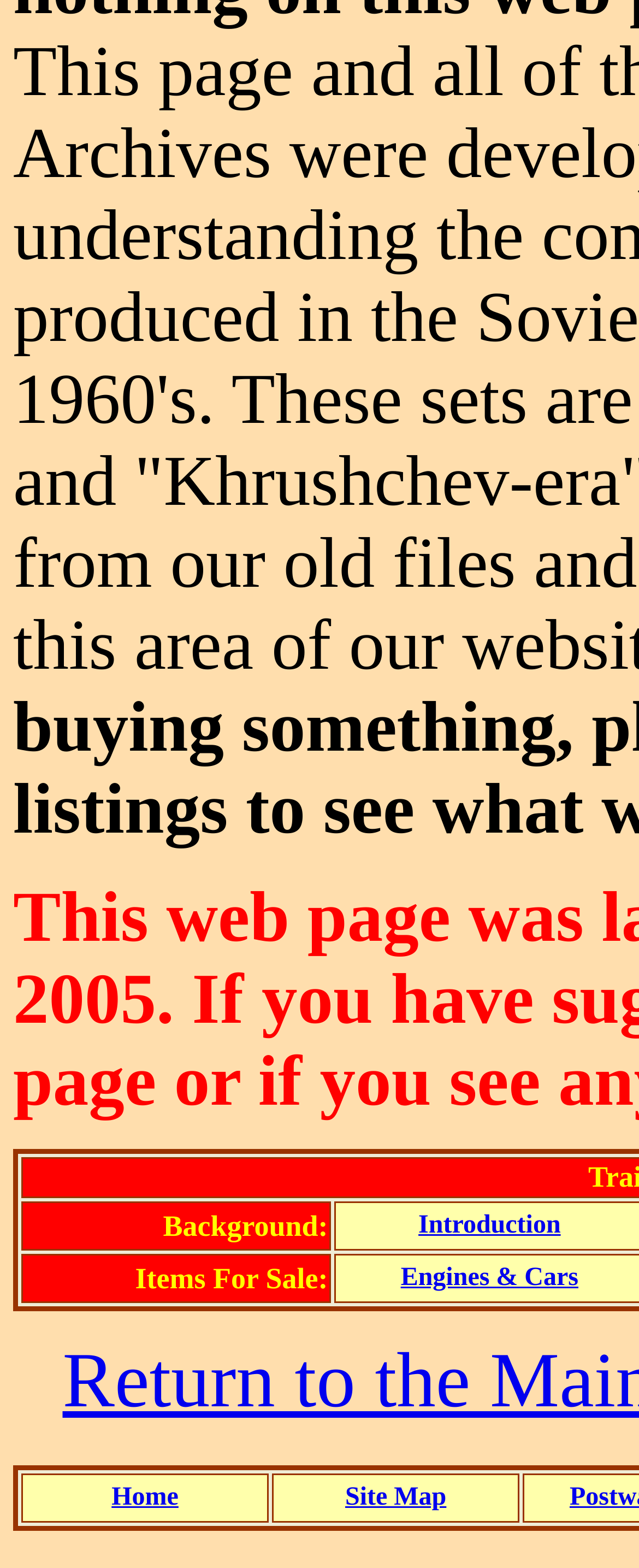Use a single word or phrase to answer the question:
What is the purpose of the 'Site Map' link?

To navigate the website